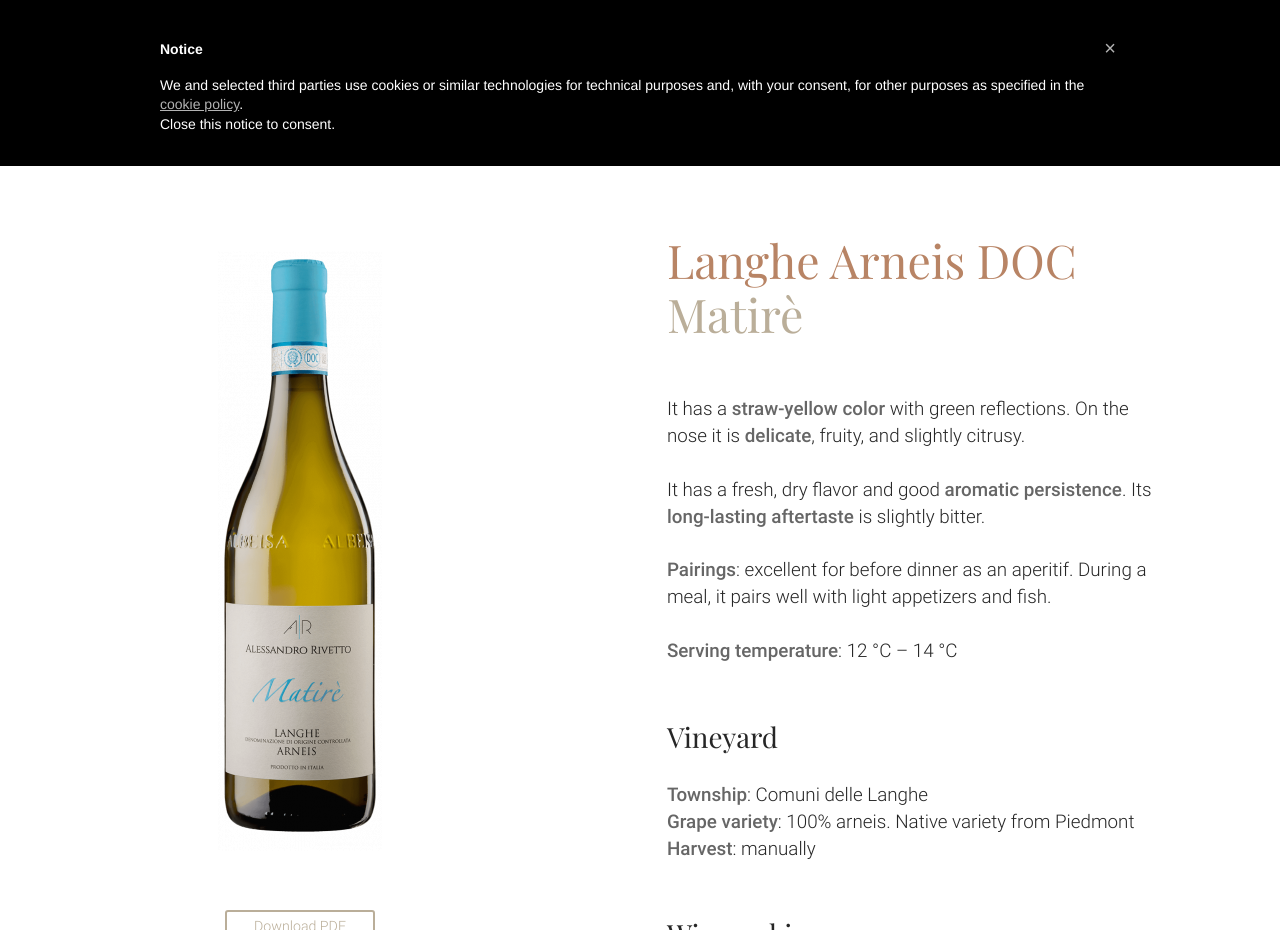What is the grape variety of the wine?
Refer to the image and offer an in-depth and detailed answer to the question.

I found the answer by looking at the section 'Vineyard' on the webpage, which lists the grape variety as '100% arneis. Native variety from Piedmont'. This suggests that the grape variety of the wine is 100% arneis.